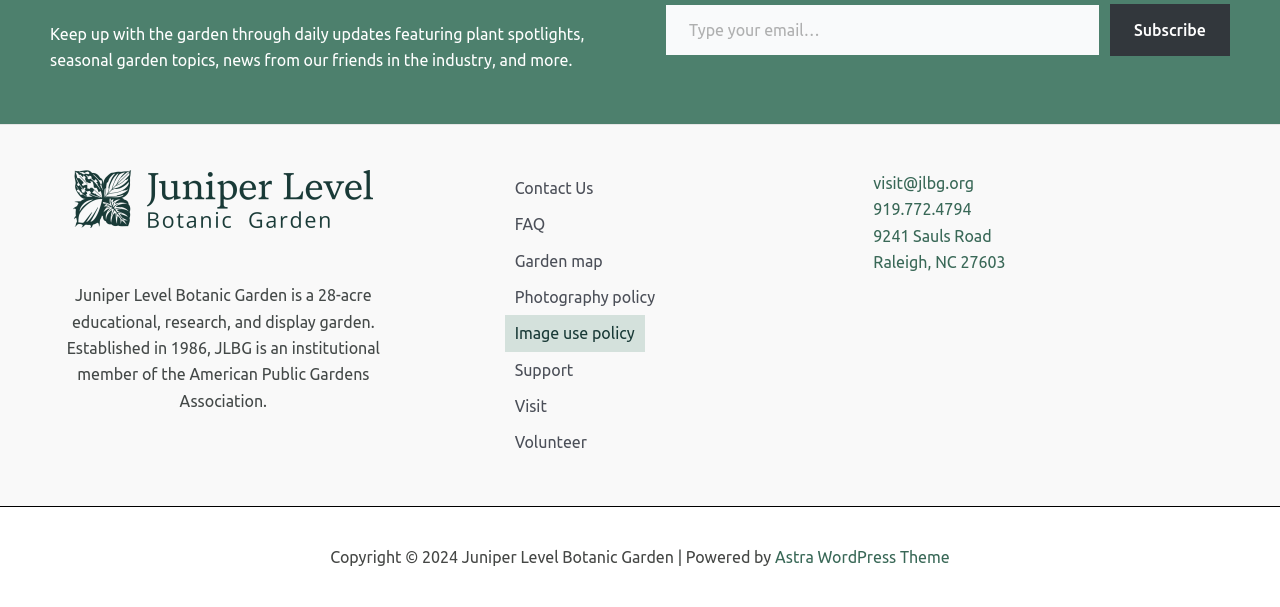Please determine the bounding box coordinates for the element with the description: "alt="JLBG logo green letterhead"".

[0.057, 0.31, 0.292, 0.339]